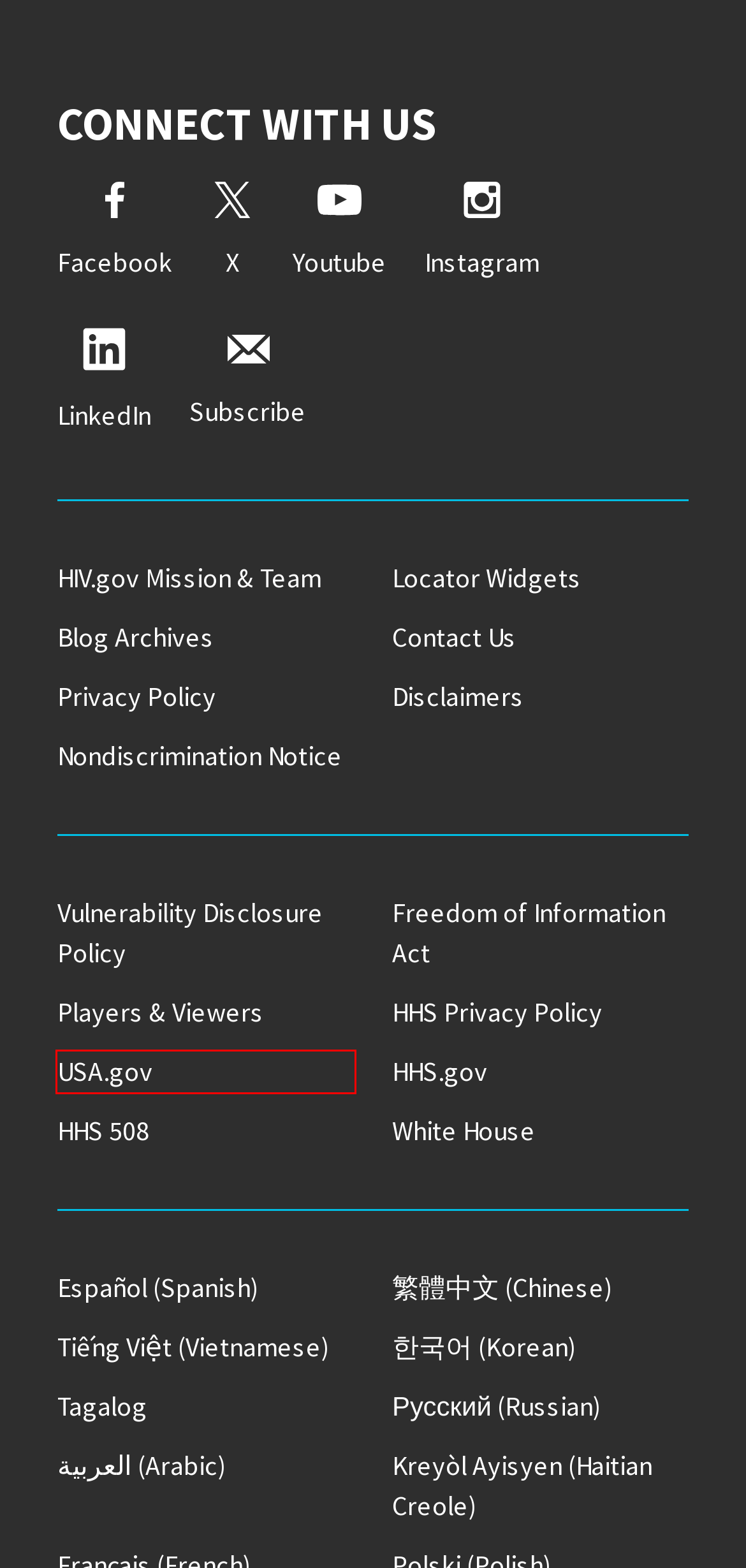You are provided a screenshot of a webpage featuring a red bounding box around a UI element. Choose the webpage description that most accurately represents the new webpage after clicking the element within the red bounding box. Here are the candidates:
A. Enfòmasyon OCR an kreyòl ayisyen | HHS.gov
B. Making government services easier to find | USAGov
C. Vulnerability Disclosure Policy | HHS.gov
D. Department of Health & Human Services | HHS.gov
E. Информация OCR на русском языке | HHS.gov
F. HHS Accessibility & Section 508 | HHS.gov
G. Plug-ins Used by HHS | HHS.gov
H. Ang impormasyon sa OCR sa Tagalog | HHS.gov

B